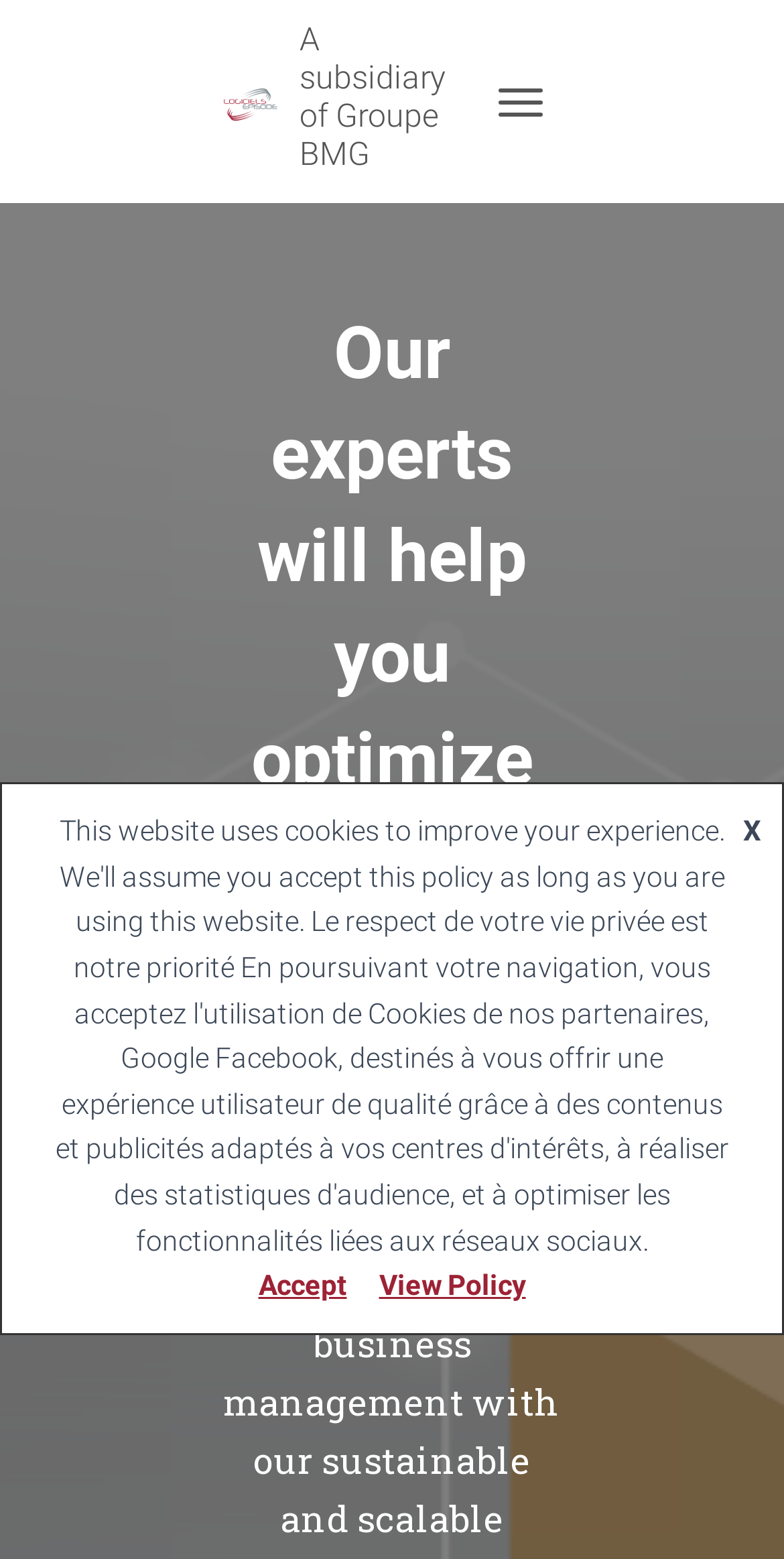Create an elaborate caption that covers all aspects of the webpage.

The webpage appears to be the homepage of Logiciels Épisode Inc., a subsidiary of Groupe BMG. At the top left, there is a link with the company name and a corresponding image of the company logo. To the right of the logo, there is a button labeled "TOGGLE NAVIGATION". 

Below the company logo, there is a heading that reads "Our experts will help you optimize your business processes." This heading takes up a significant portion of the page, spanning from the left to the right side.

At the bottom right corner, there is a small "X" button. Below this, there are two links, "Accept" and "View Policy", placed side by side. 

At the very bottom of the page, there is a button with an image inside, but no text. The image is positioned at the bottom right corner of the button.